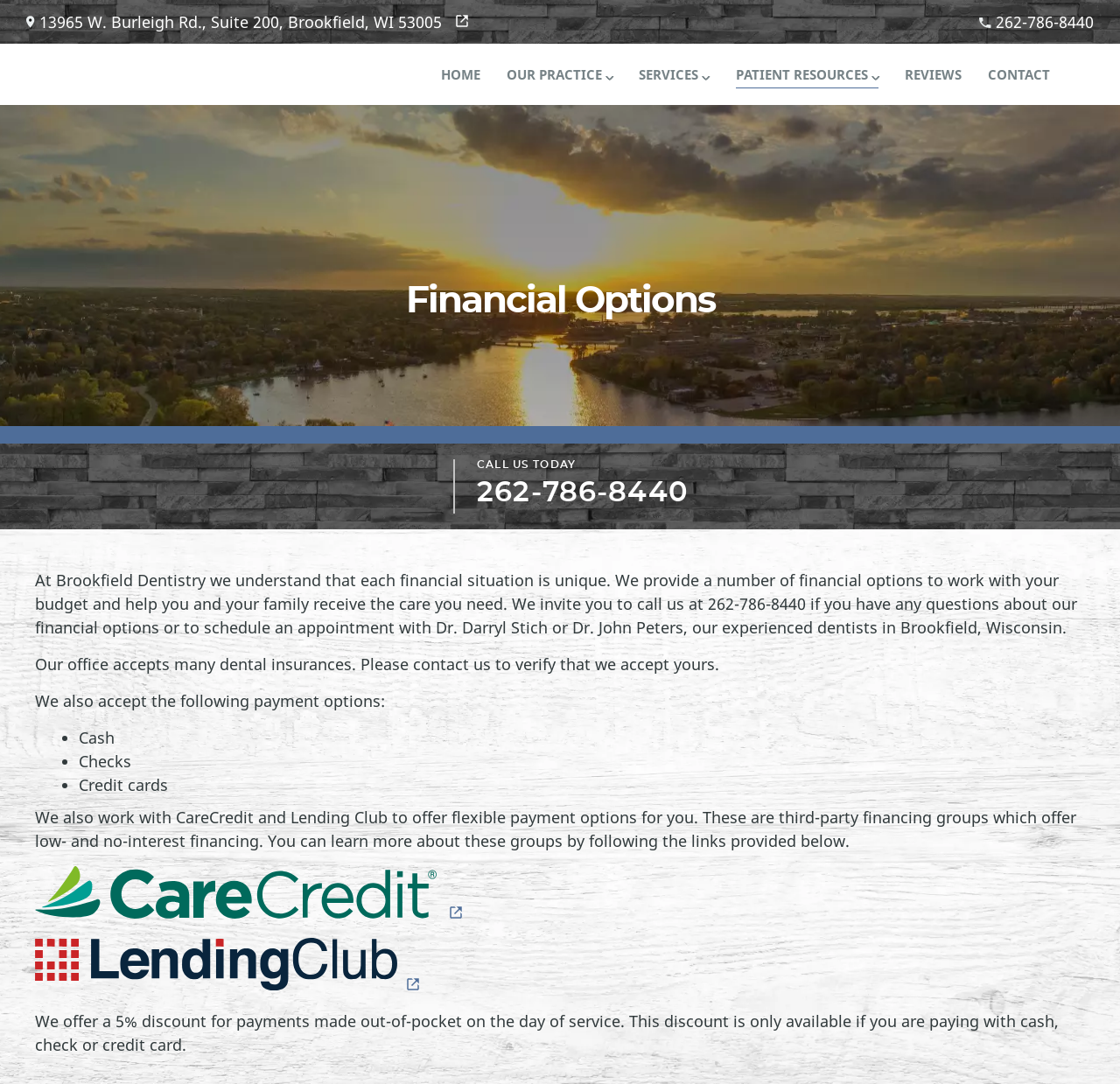Pinpoint the bounding box coordinates of the clickable area needed to execute the instruction: "Call the dentist using the phone number". The coordinates should be specified as four float numbers between 0 and 1, i.e., [left, top, right, bottom].

[0.874, 0.009, 0.977, 0.031]